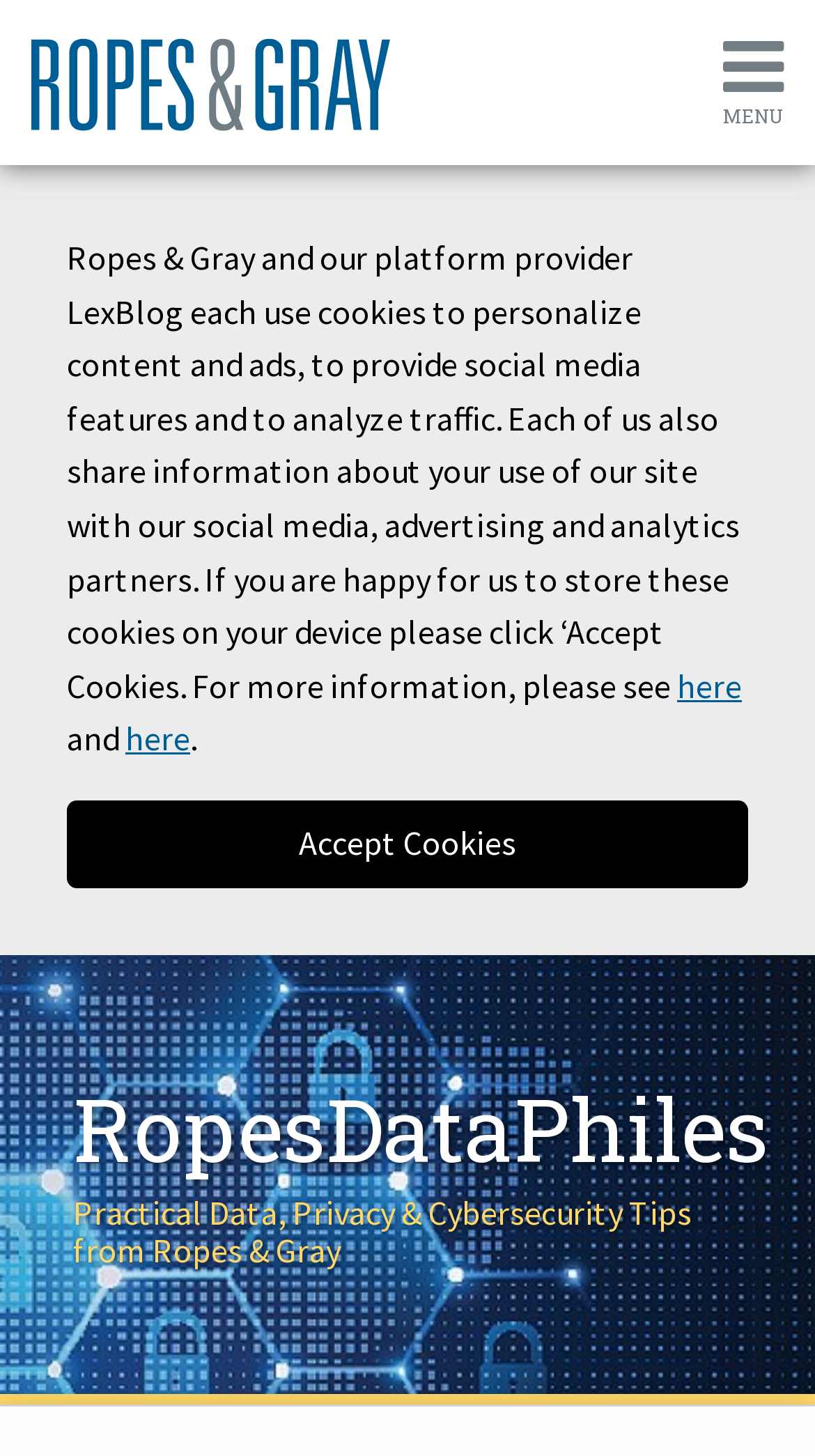Please give a concise answer to this question using a single word or phrase: 
What is the icon on the top right corner?

Search